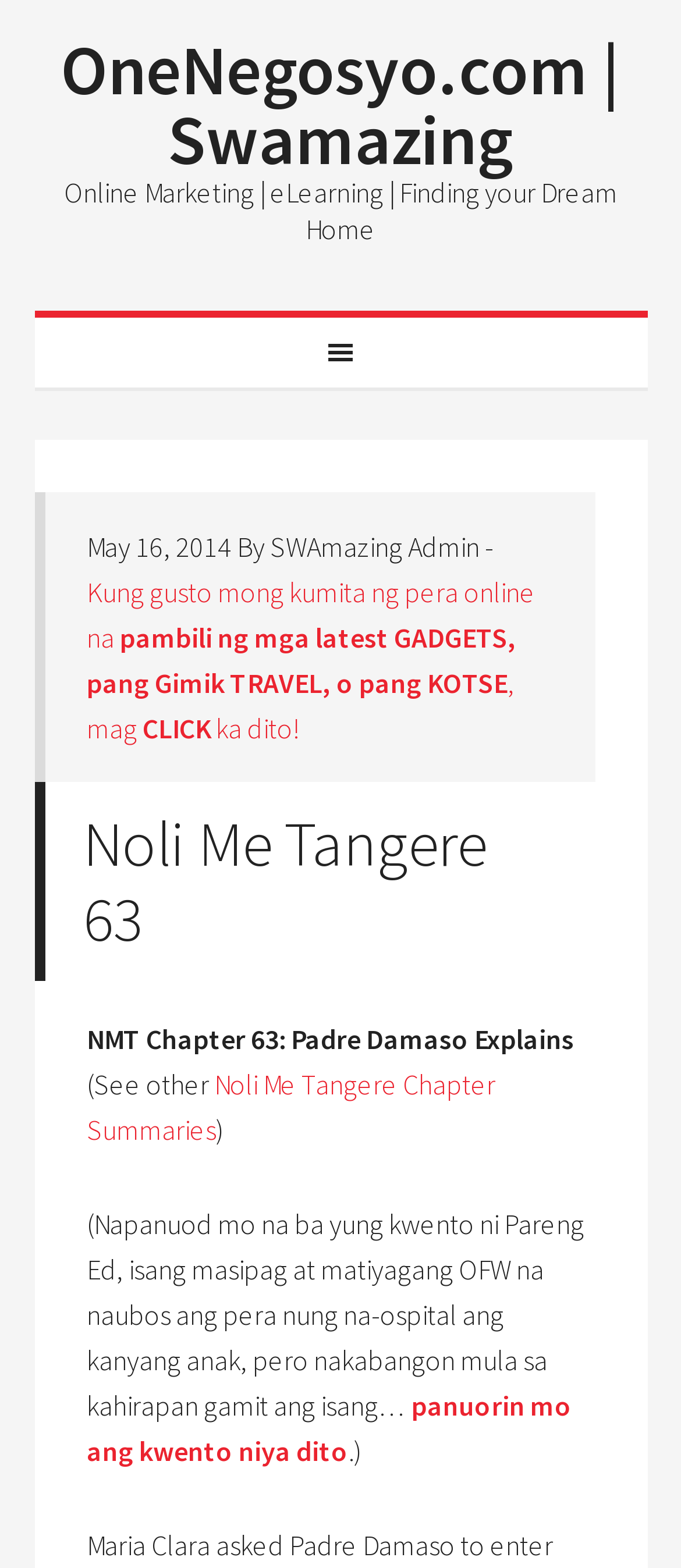Who is the author of the article?
Kindly answer the question with as much detail as you can.

I found the author of the article by looking at the static text 'By SWAmazing Admin -' in the navigation section.